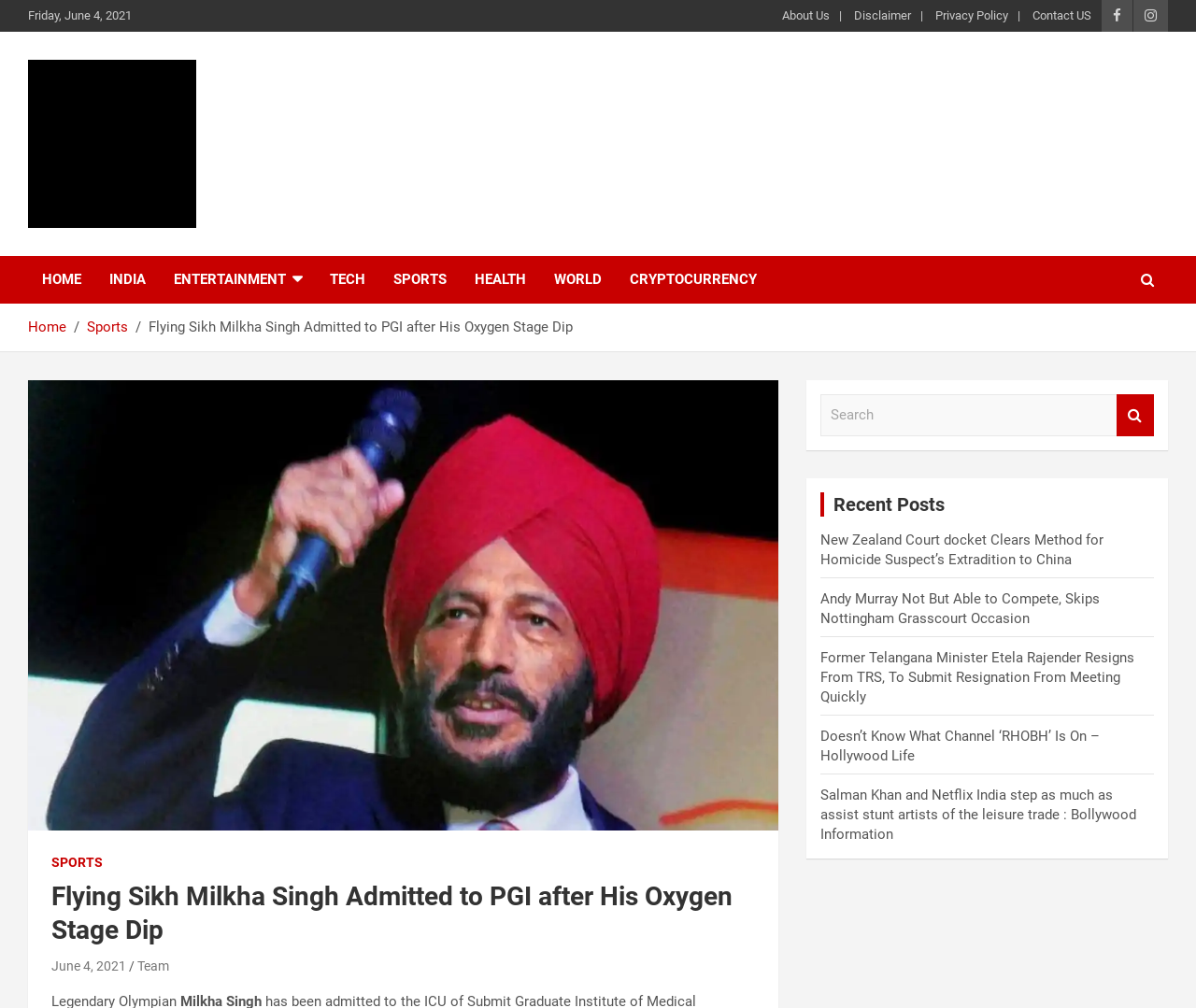Locate the UI element that matches the description June 4, 2021 in the webpage screenshot. Return the bounding box coordinates in the format (top-left x, top-left y, bottom-right x, bottom-right y), with values ranging from 0 to 1.

[0.043, 0.95, 0.105, 0.965]